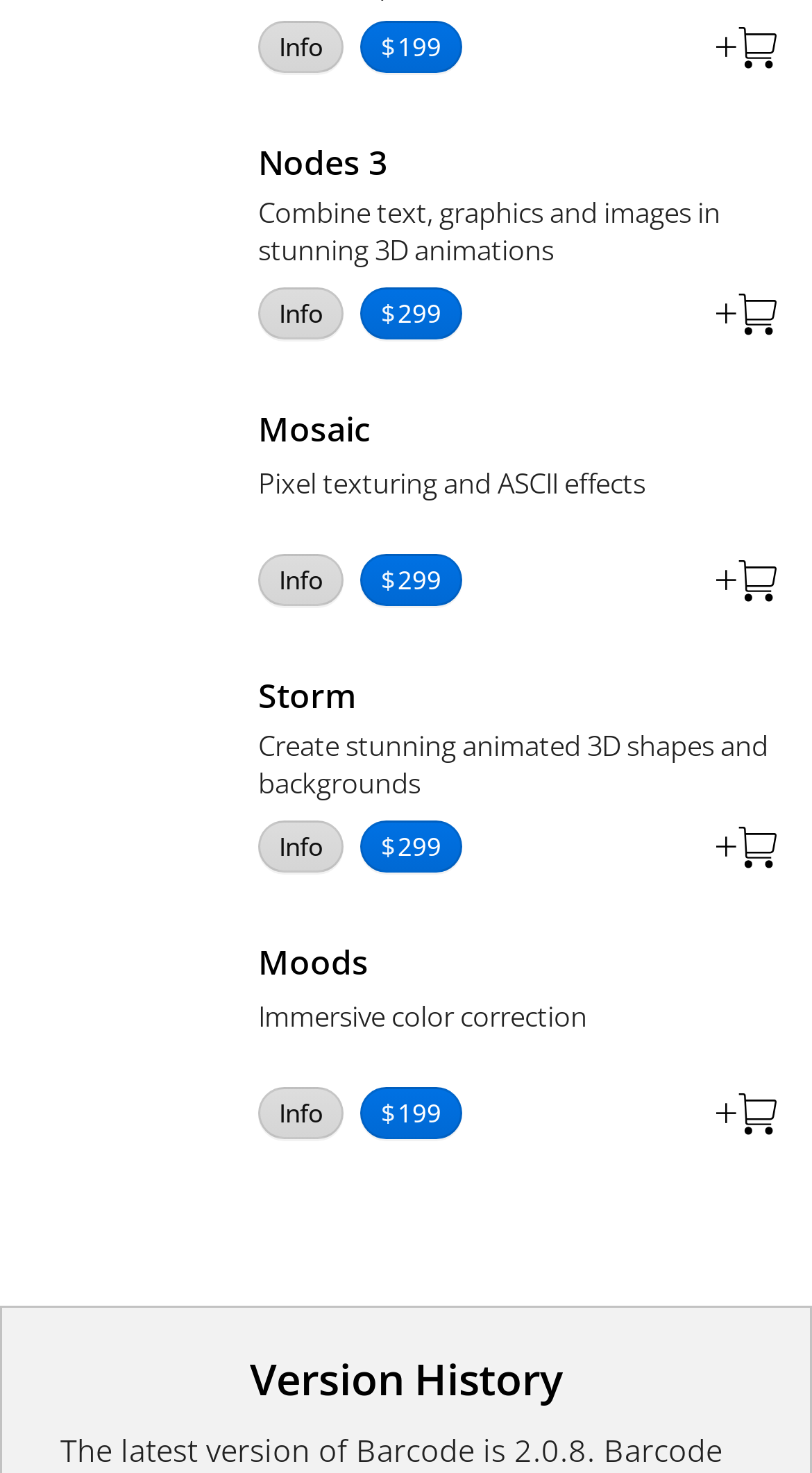Determine the bounding box coordinates of the clickable region to execute the instruction: "View the 'Combine text, graphics and images in stunning 3D animations' description". The coordinates should be four float numbers between 0 and 1, denoted as [left, top, right, bottom].

[0.318, 0.131, 0.887, 0.182]